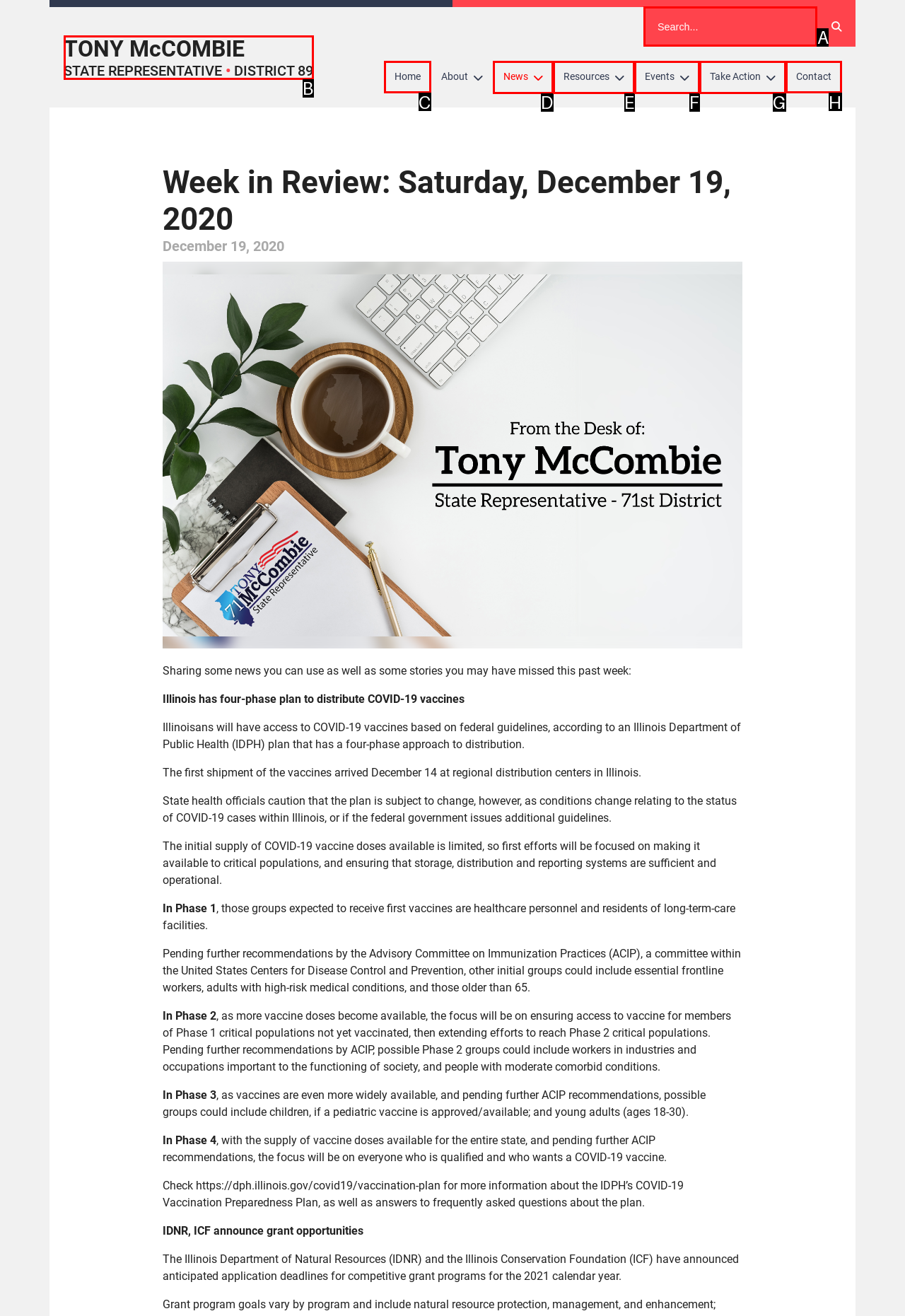Given the task: Search for something, tell me which HTML element to click on.
Answer with the letter of the correct option from the given choices.

A